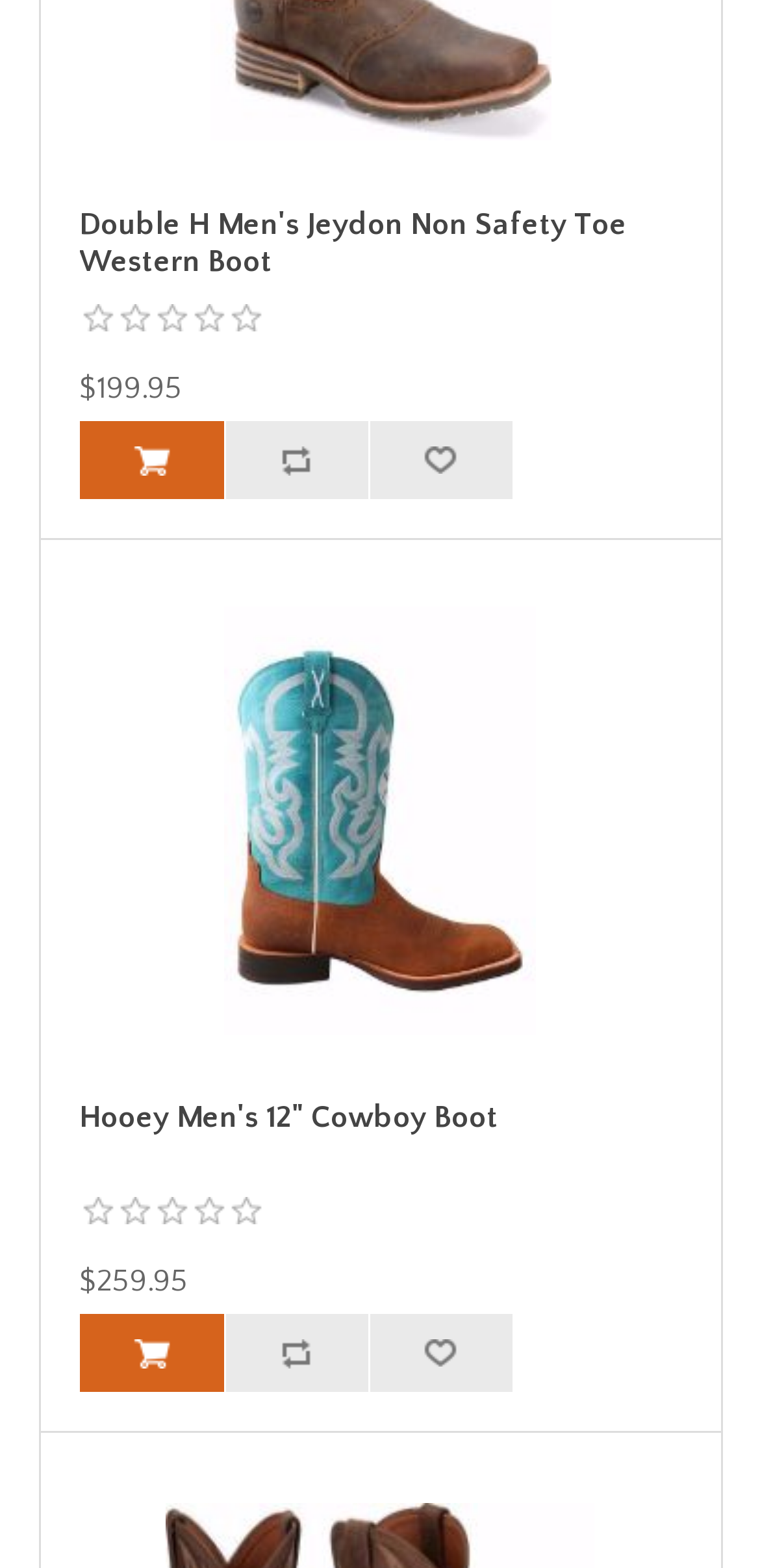Locate the bounding box coordinates of the clickable region to complete the following instruction: "Compare with Hooey Men's 12" Cowboy Boot."

[0.294, 0.269, 0.484, 0.318]